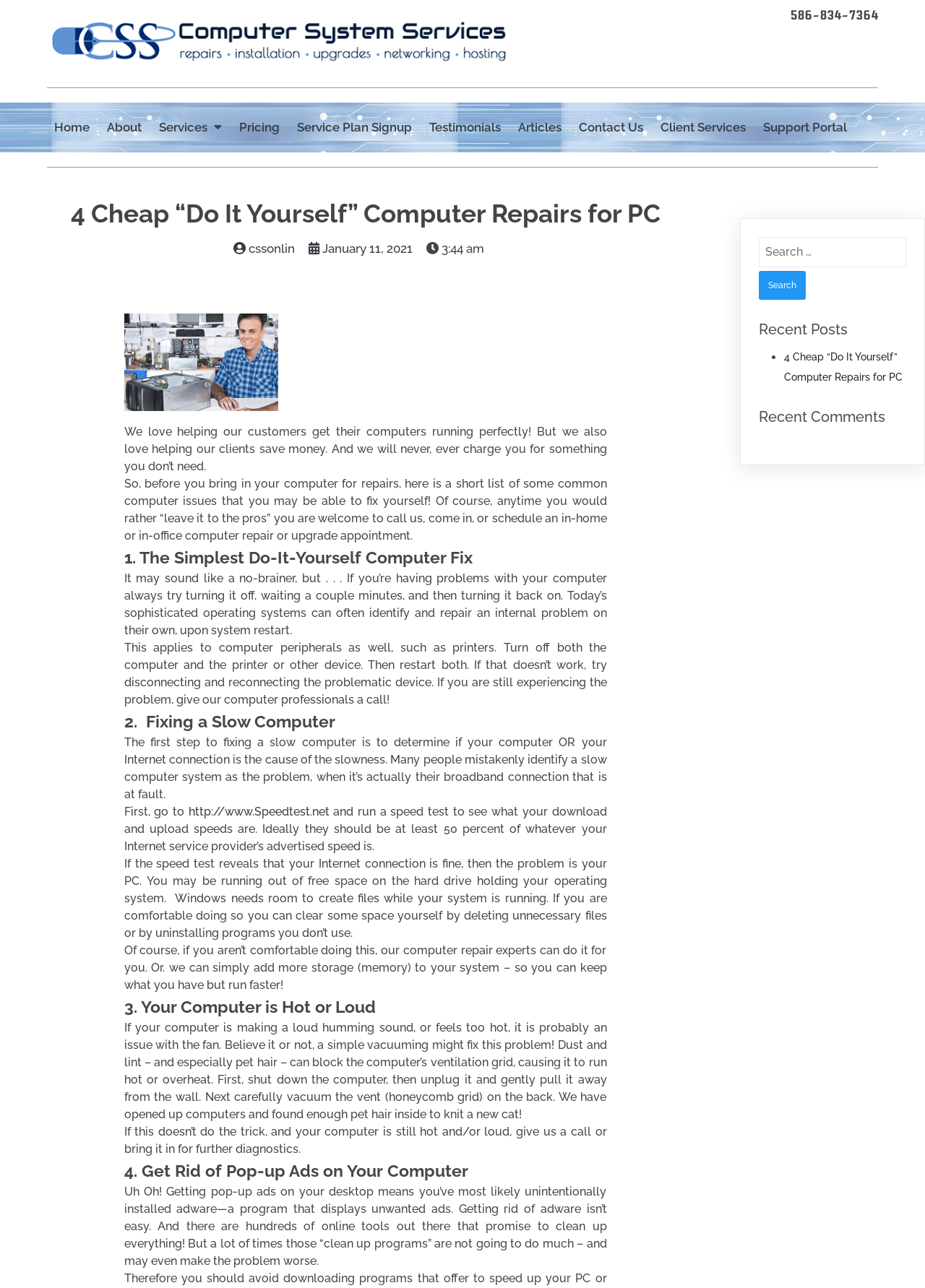Respond to the question with just a single word or phrase: 
What is the purpose of the search box?

To search the website